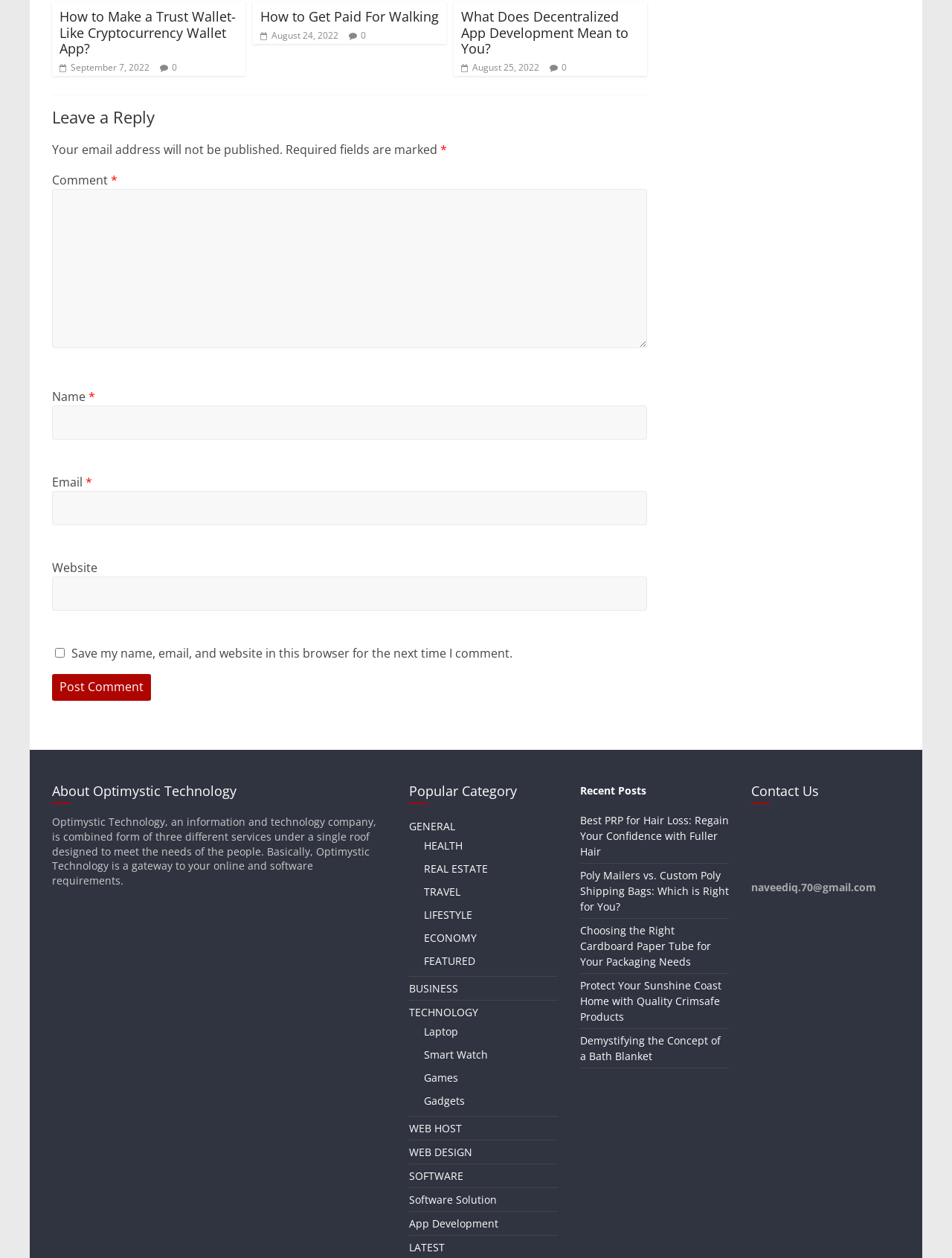Determine the bounding box coordinates for the area that should be clicked to carry out the following instruction: "Click on the 'How to Make a Trust Wallet-Like Cryptocurrency Wallet App?' link".

[0.062, 0.006, 0.248, 0.046]